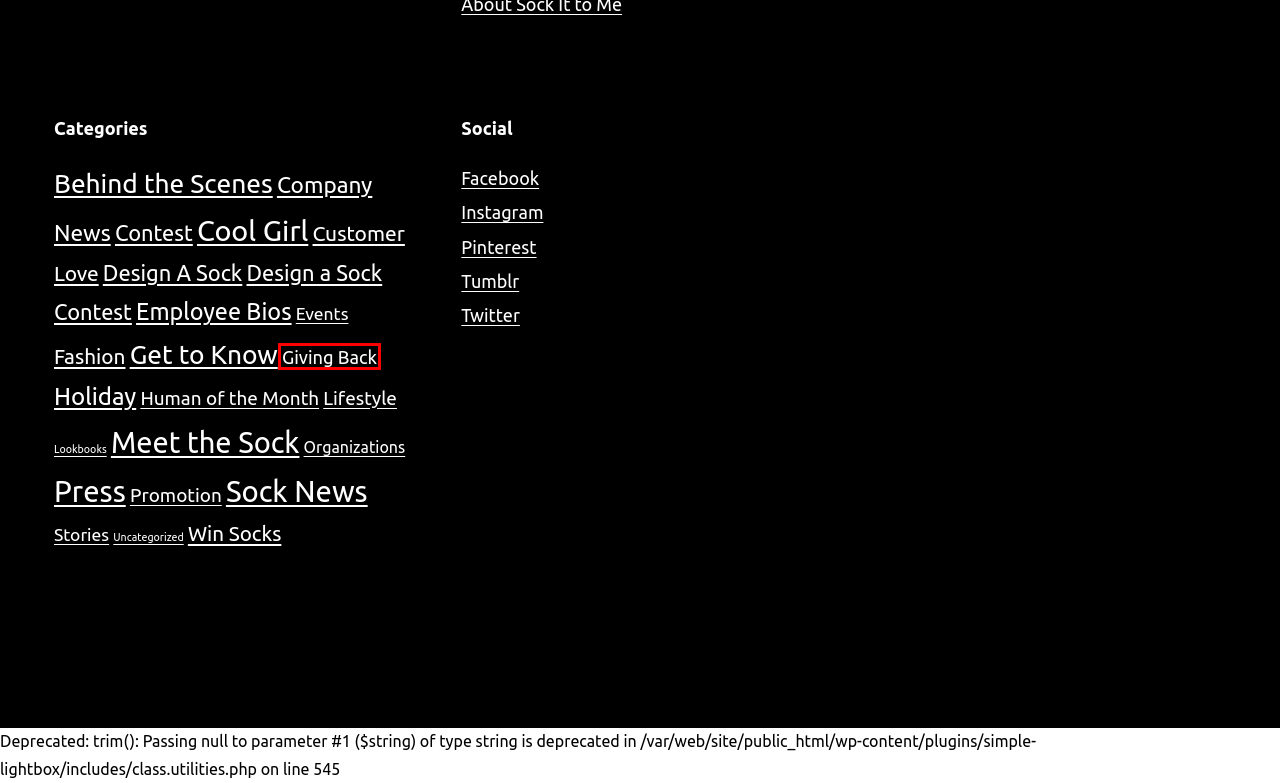Review the screenshot of a webpage containing a red bounding box around an element. Select the description that best matches the new webpage after clicking the highlighted element. The options are:
A. Category: Giving Back - Sock It to Me Blog
B. Category: Employee Bios - Sock It to Me Blog
C. Category: Human of the Month - Sock It to Me Blog
D. Category: Events - Sock It to Me Blog
E. Category: Promotion - Sock It to Me Blog
F. Category: Win Socks - Sock It to Me Blog
G. Category: Sock News - Sock It to Me Blog
H. Category: Organizations - Sock It to Me Blog

A